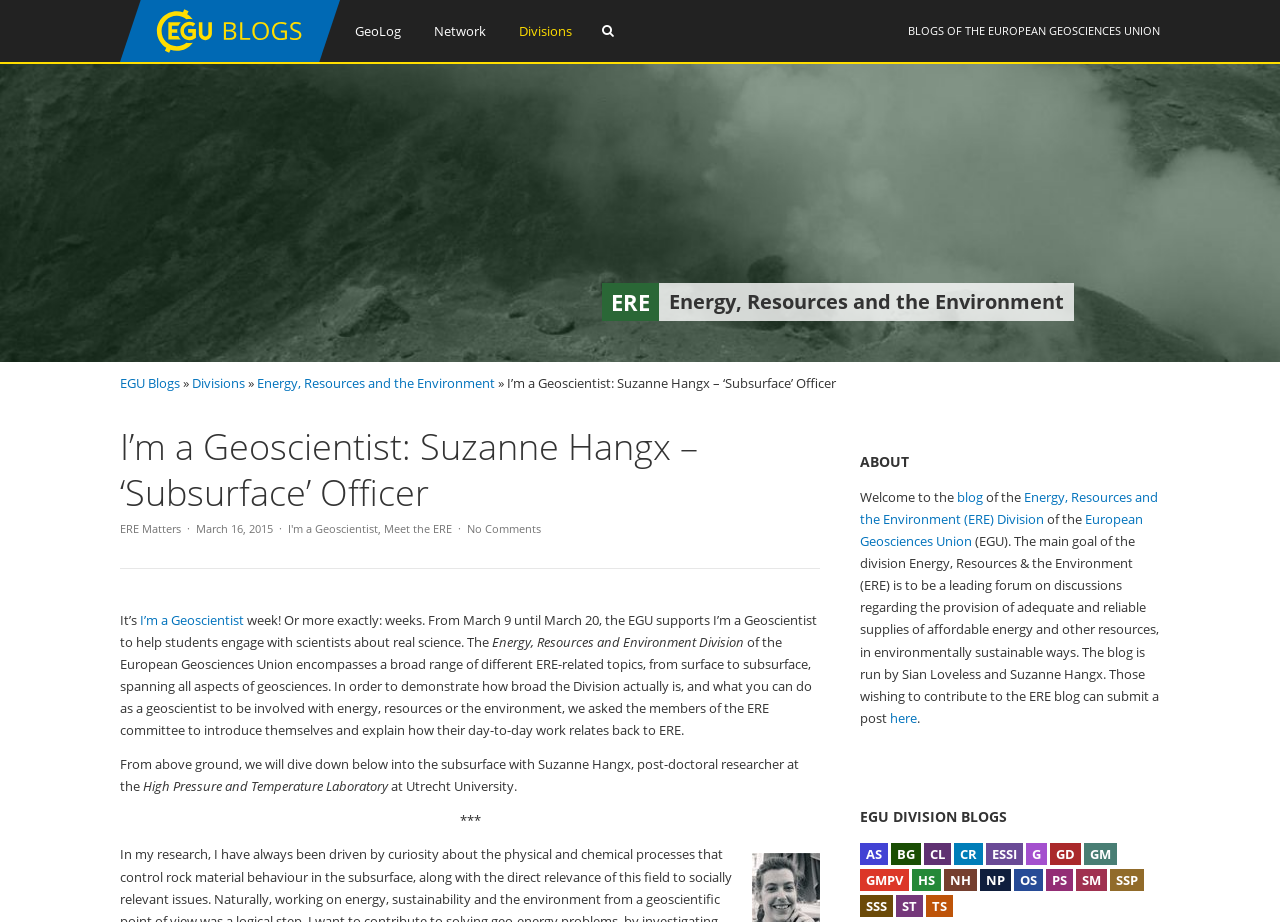Locate the bounding box coordinates of the clickable region necessary to complete the following instruction: "Explore the 'European Geosciences Union' website". Provide the coordinates in the format of four float numbers between 0 and 1, i.e., [left, top, right, bottom].

[0.772, 0.025, 0.906, 0.041]